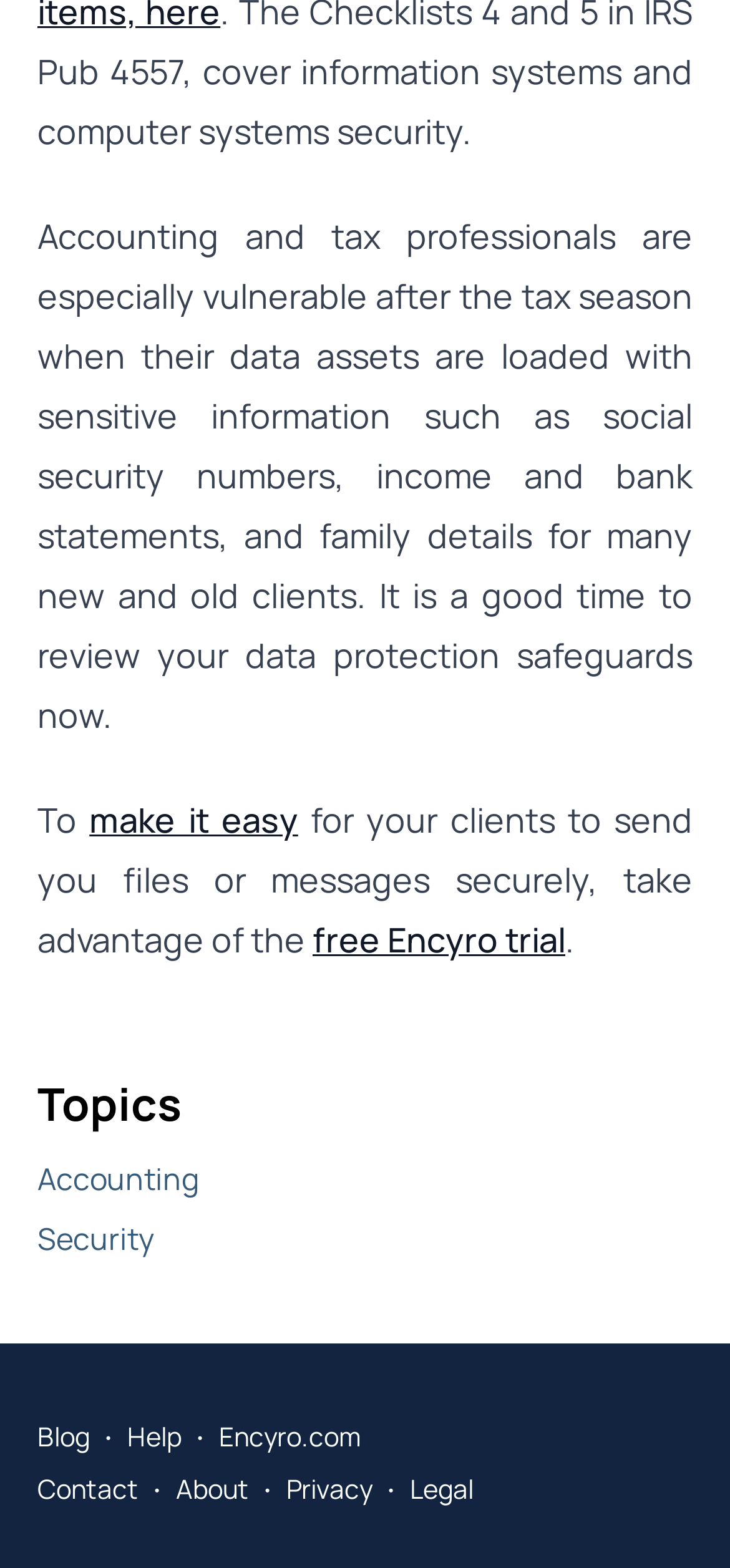Please determine the bounding box coordinates, formatted as (top-left x, top-left y, bottom-right x, bottom-right y), with all values as floating point numbers between 0 and 1. Identify the bounding box of the region described as: About

[0.241, 0.938, 0.341, 0.962]